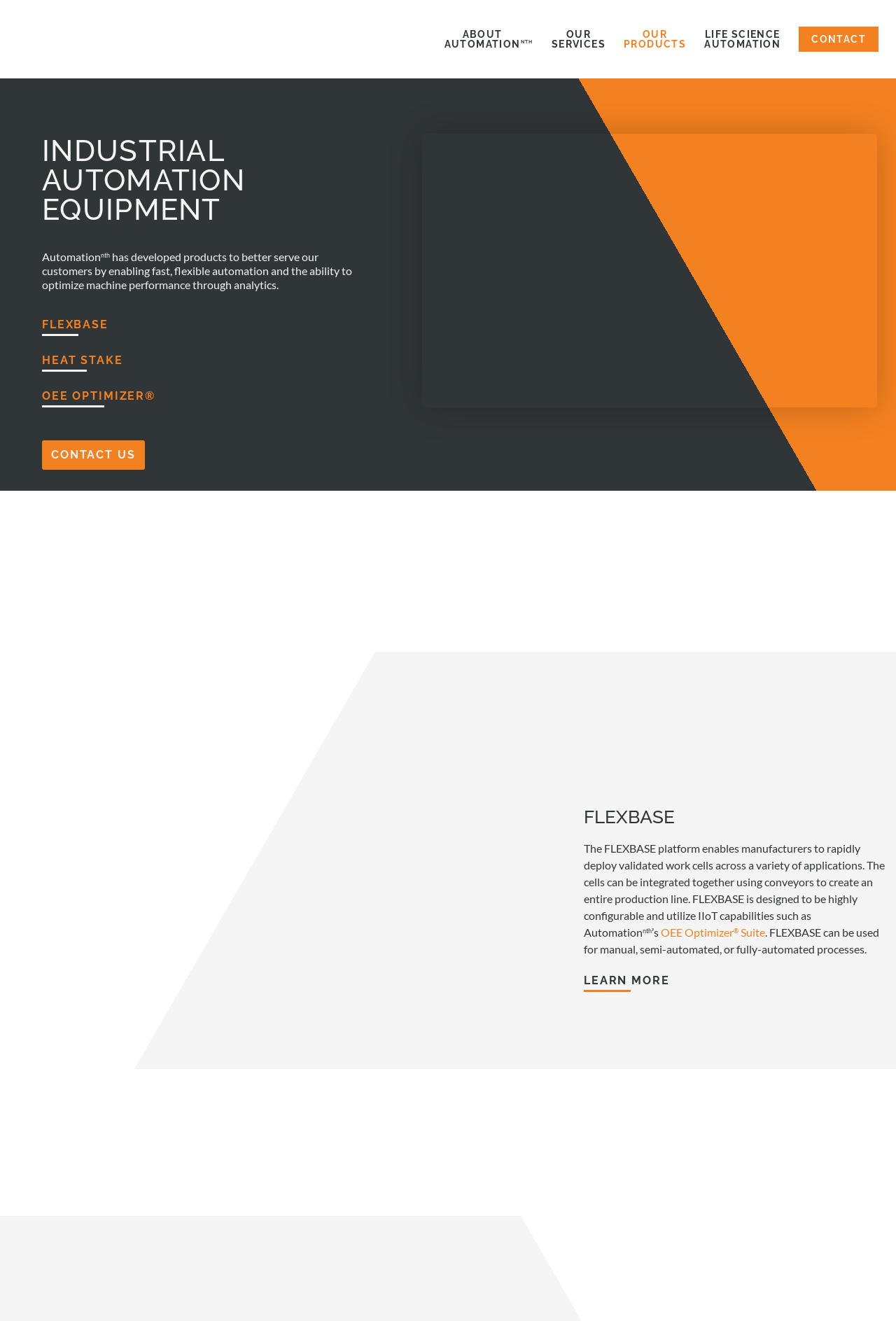Please identify the bounding box coordinates of the area that needs to be clicked to fulfill the following instruction: "Contact us."

[0.047, 0.333, 0.161, 0.356]